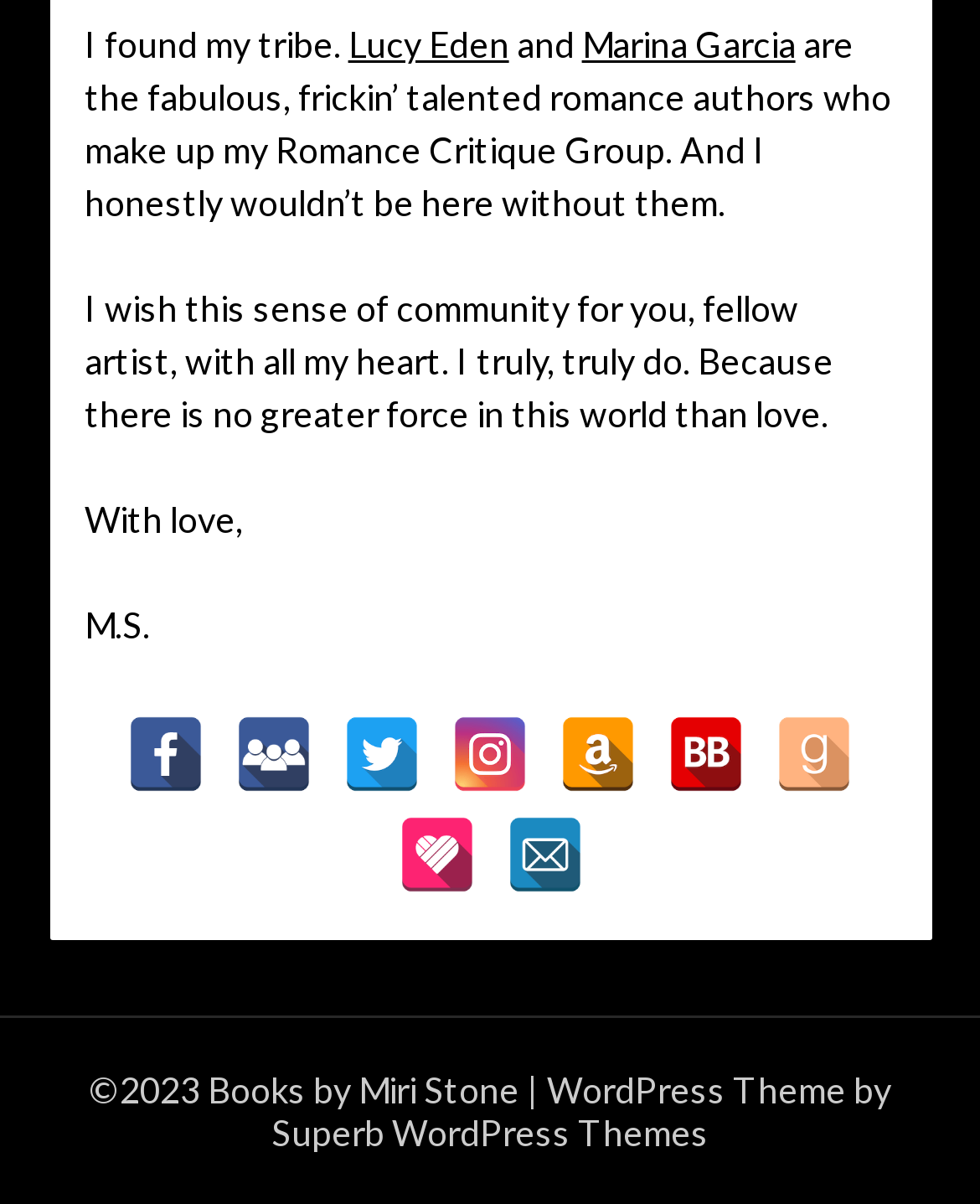Kindly determine the bounding box coordinates for the area that needs to be clicked to execute this instruction: "Check out Marina Garcia's page".

[0.594, 0.018, 0.812, 0.053]